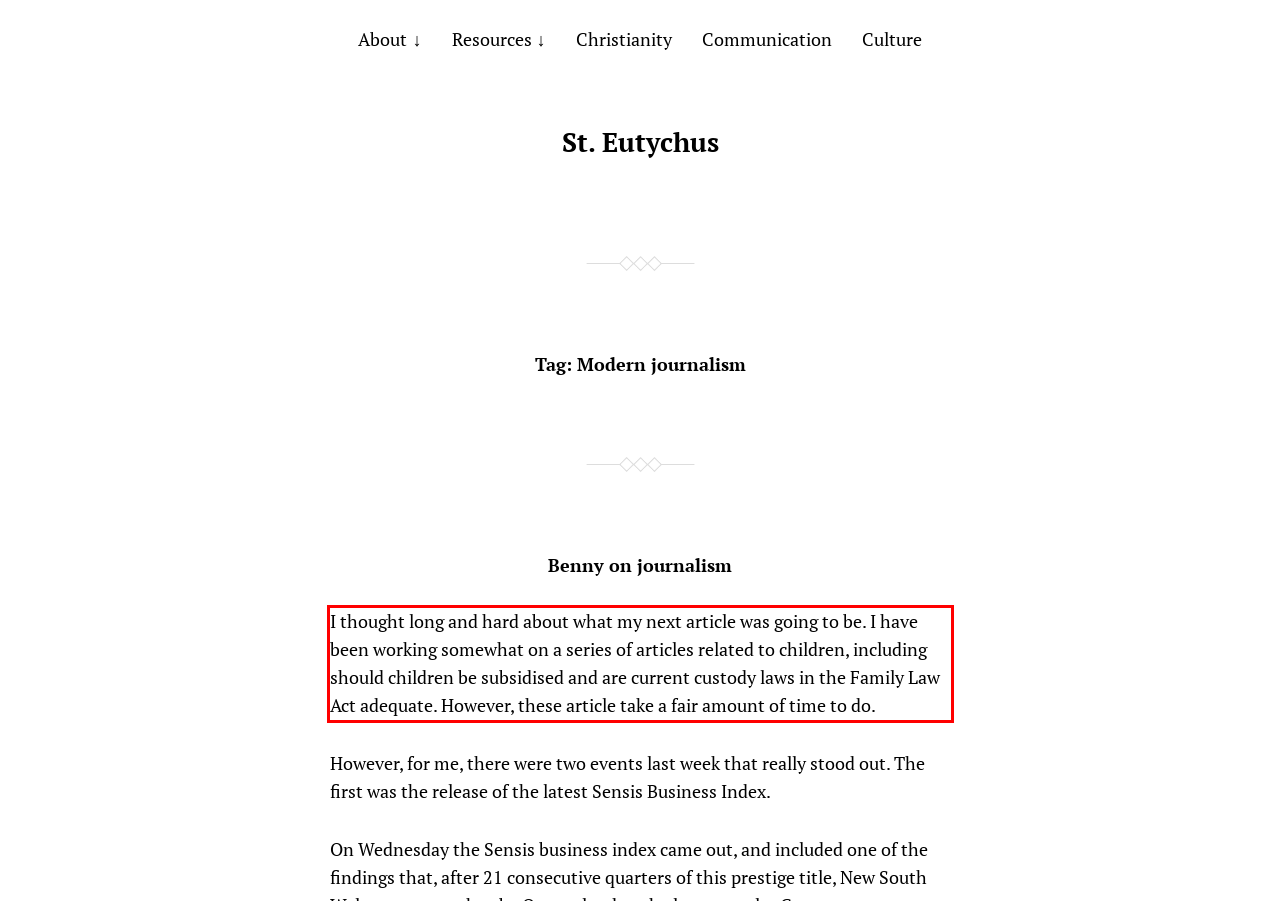You are provided with a webpage screenshot that includes a red rectangle bounding box. Extract the text content from within the bounding box using OCR.

I thought long and hard about what my next article was going to be. I have been working somewhat on a series of articles related to children, including should children be subsidised and are current custody laws in the Family Law Act adequate. However, these article take a fair amount of time to do.